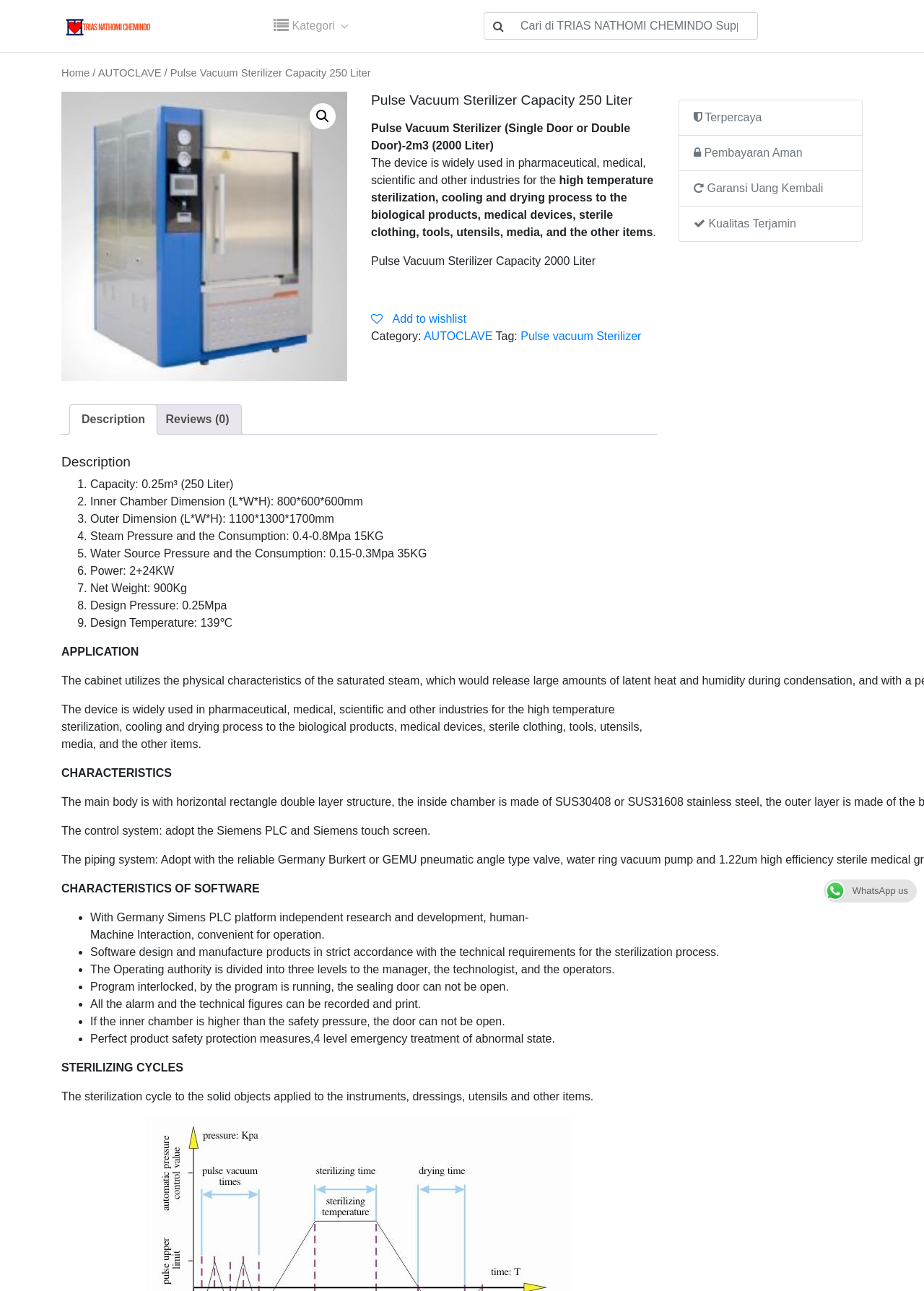What is the dimension of the inner chamber?
Can you provide an in-depth and detailed response to the question?

I found the answer by looking at the specifications list where it says 'Inner Chamber Dimension (L*W*H): 800*600*600mm'.